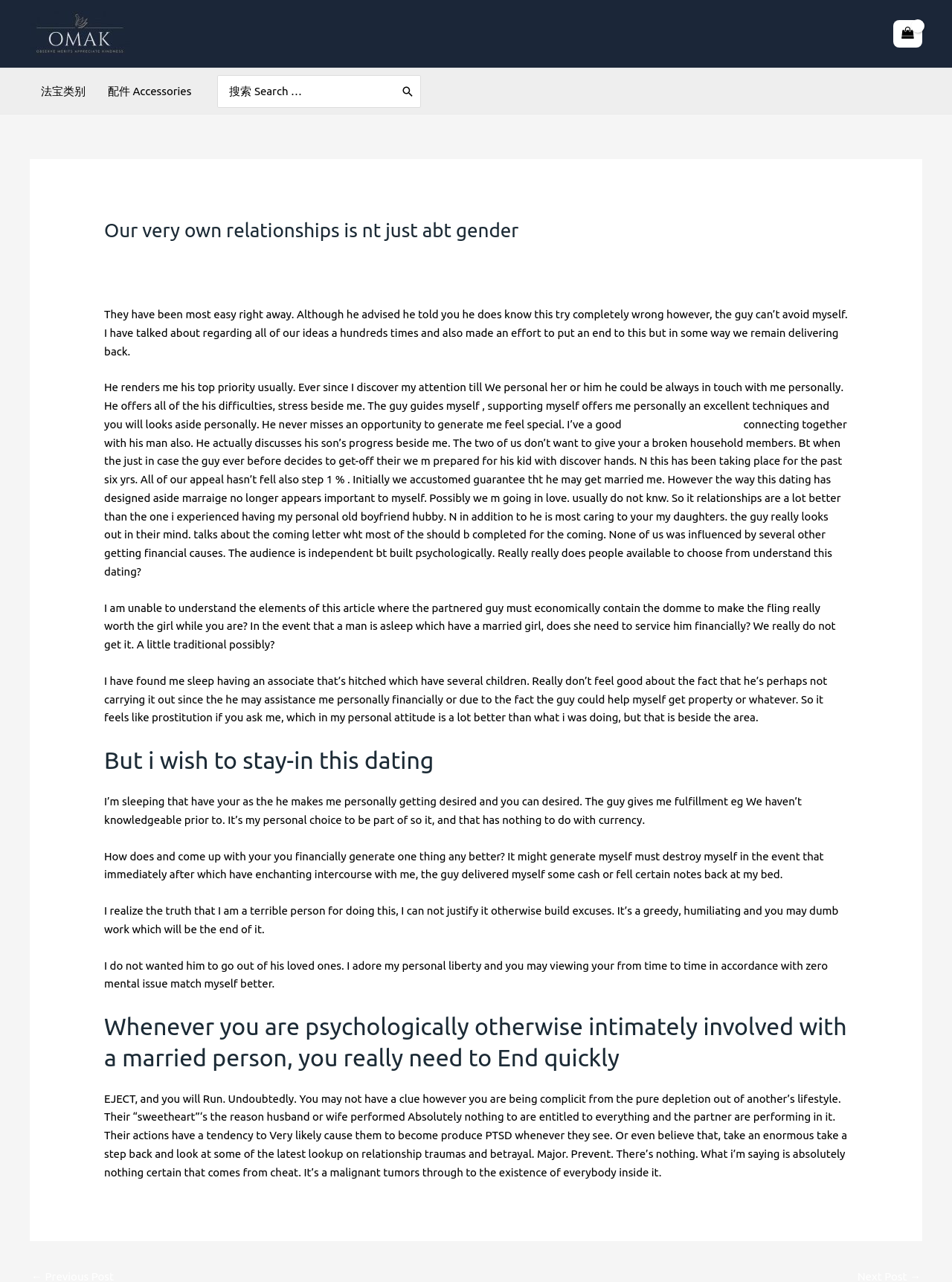Please reply to the following question with a single word or a short phrase:
What is the author's opinion on financially supporting a partner?

Not necessary